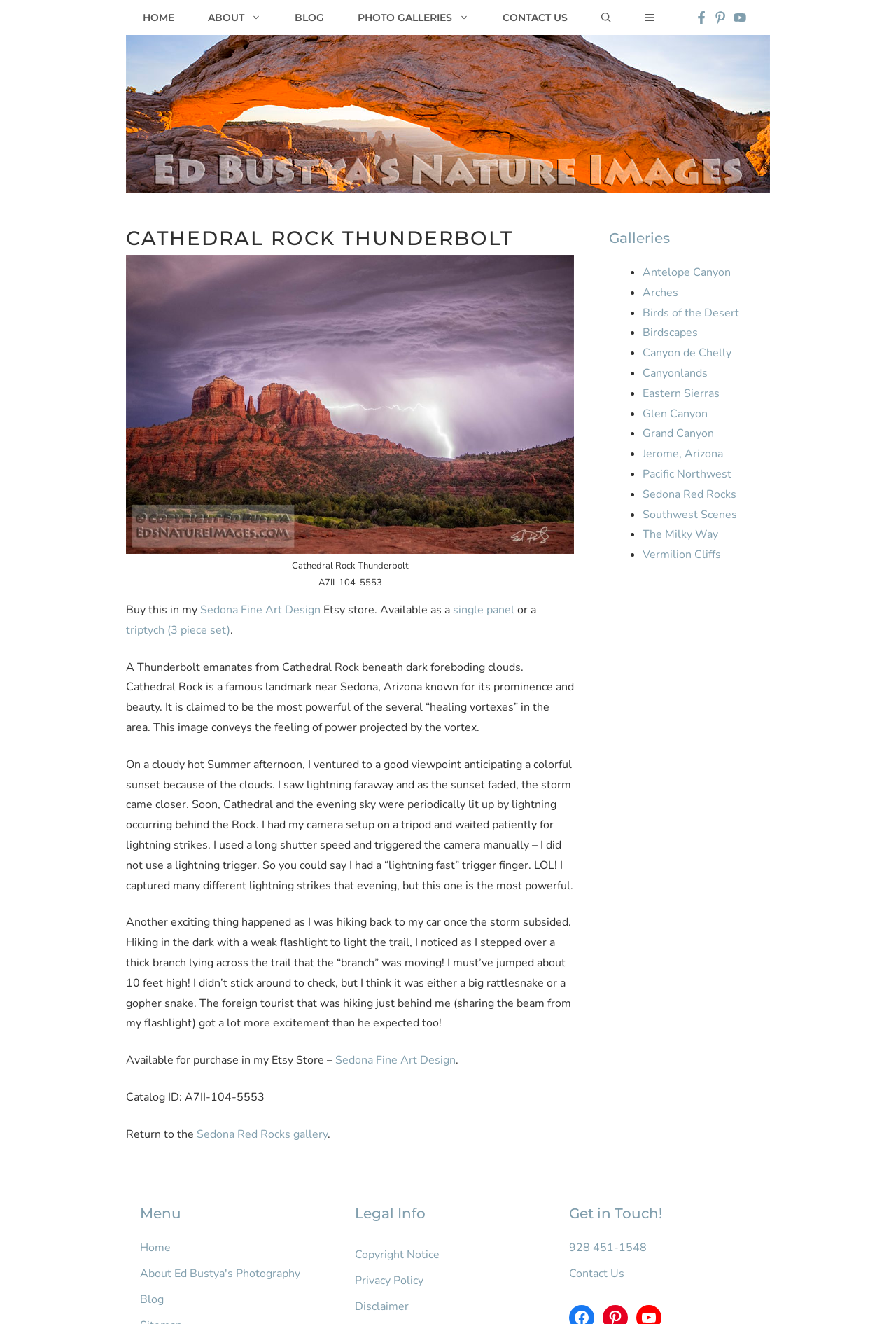Use a single word or phrase to answer the following:
What is the name of the website?

Ed's Nature Images